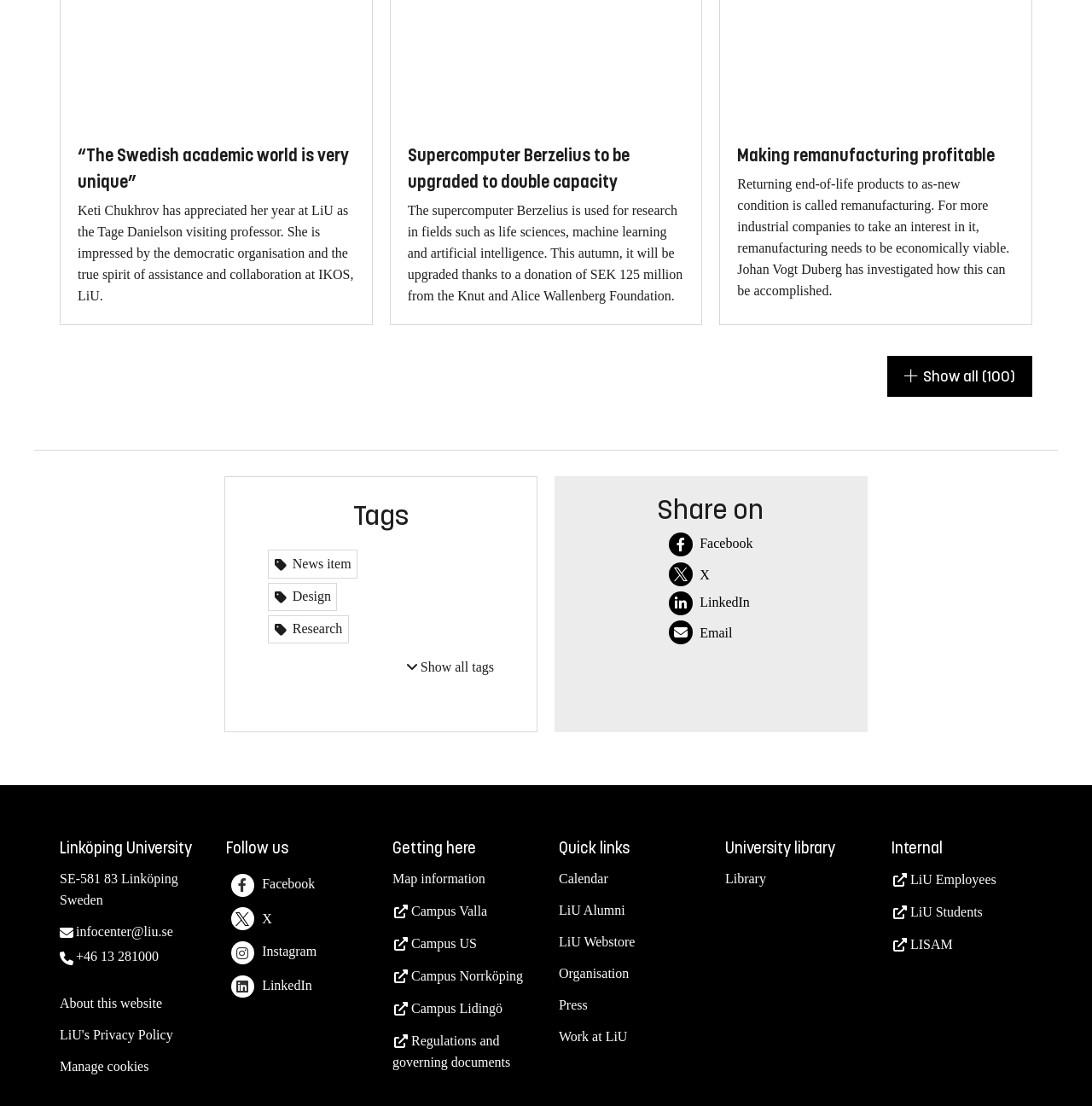Identify the bounding box for the described UI element. Provide the coordinates in (top-left x, top-left y, bottom-right x, bottom-right y) format with values ranging from 0 to 1: Show all Show less (100)

[0.812, 0.322, 0.945, 0.359]